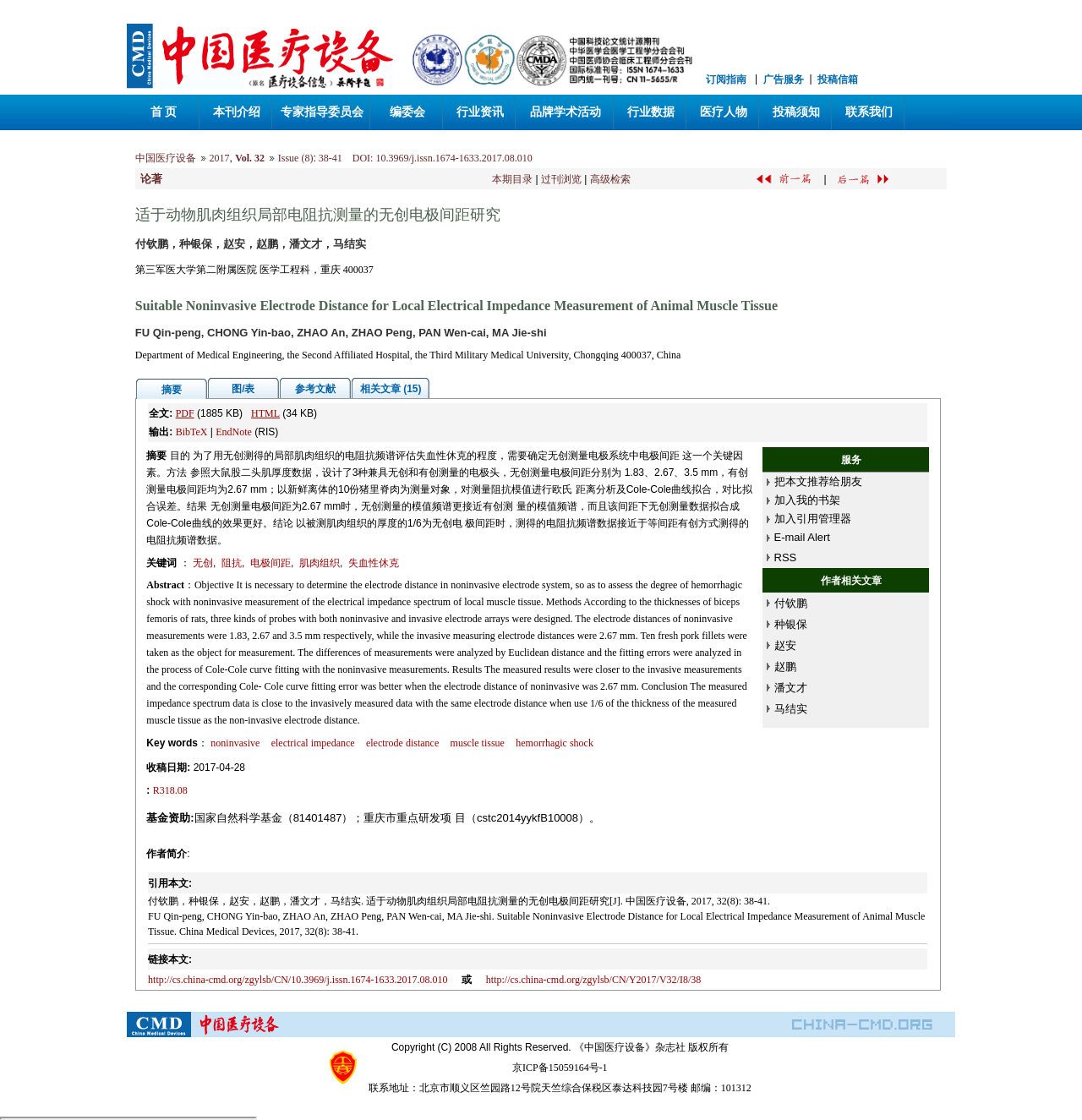Identify and provide the bounding box for the element described by: "行业资讯".

[0.409, 0.085, 0.477, 0.115]